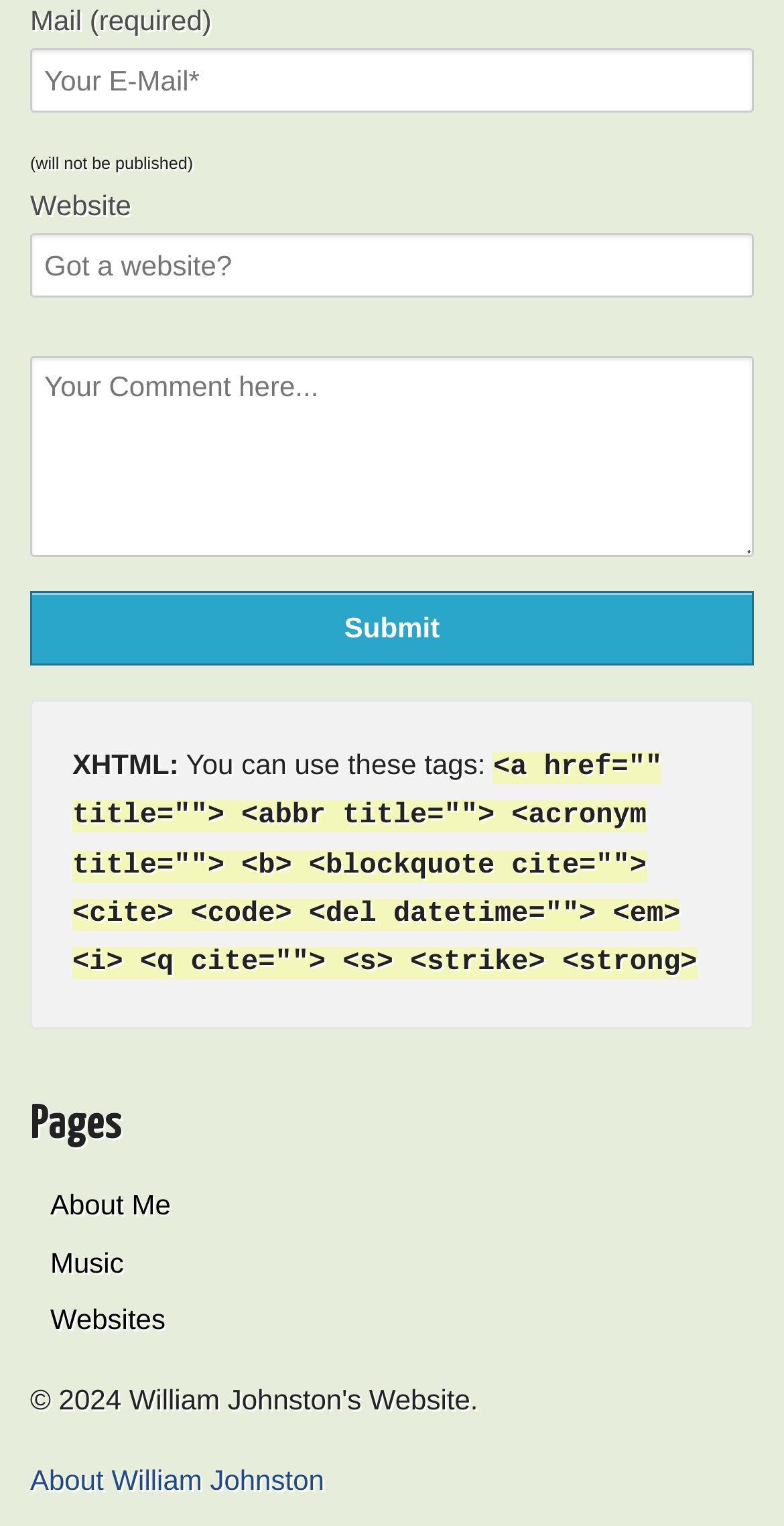Identify the bounding box coordinates for the UI element described as: "name="comment" placeholder="Your Comment here..."". The coordinates should be provided as four floats between 0 and 1: [left, top, right, bottom].

[0.038, 0.233, 0.962, 0.365]